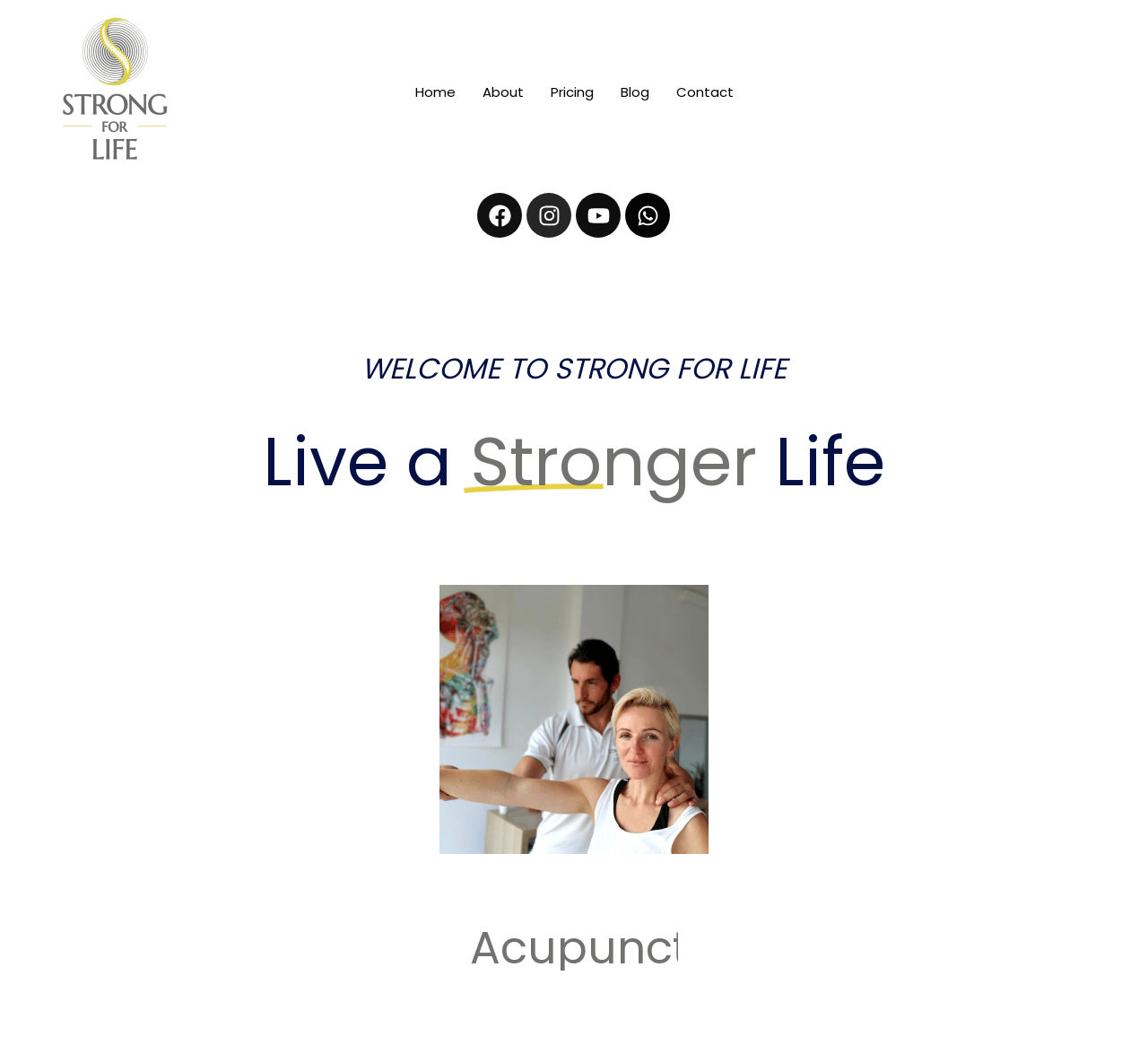How many social media links are available?
Utilize the information in the image to give a detailed answer to the question.

The social media links can be found in the navigation section, where there are links to Facebook, Instagram, Youtube, and Whatsapp, each with an accompanying image.